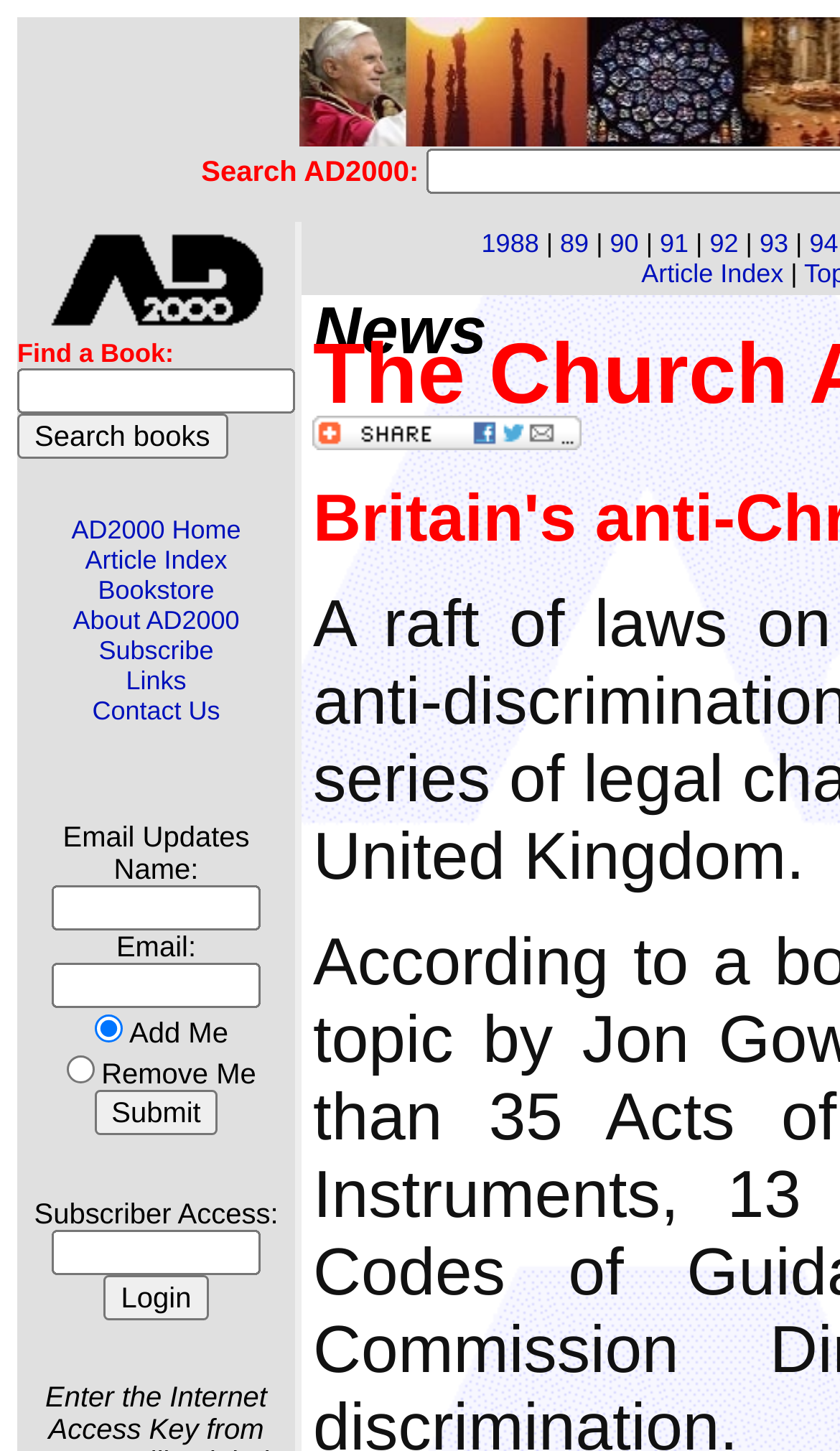Please determine the bounding box coordinates of the clickable area required to carry out the following instruction: "Login to Subscriber Access". The coordinates must be four float numbers between 0 and 1, represented as [left, top, right, bottom].

[0.124, 0.878, 0.248, 0.909]